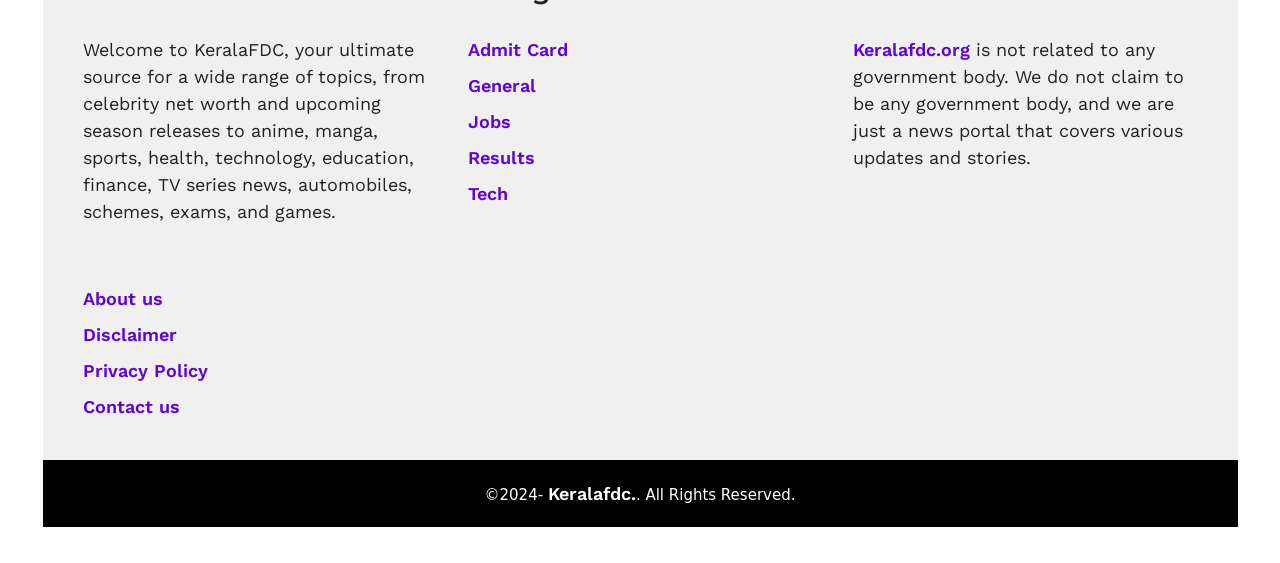How many links are available in the footer section?
Provide a well-explained and detailed answer to the question.

By examining the links in the footer section, I can see that there are 4 links: About us, Disclaimer, Privacy Policy, and Contact us.